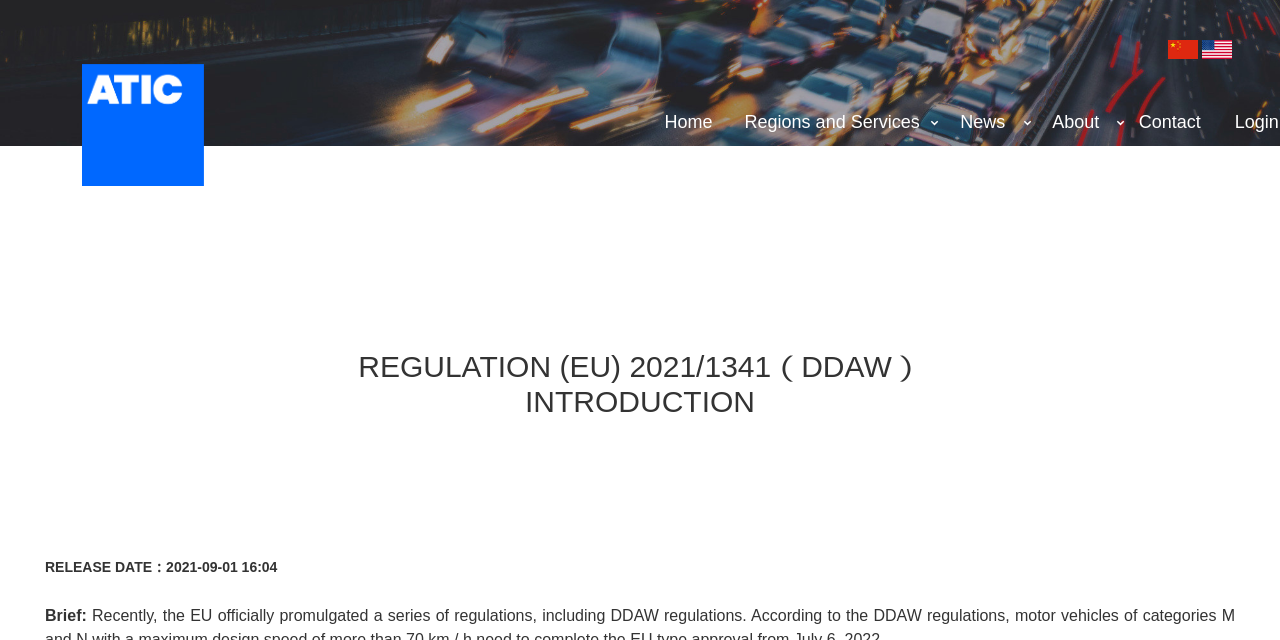Answer the question using only one word or a concise phrase: What is the time of release noted in the image?

16:04